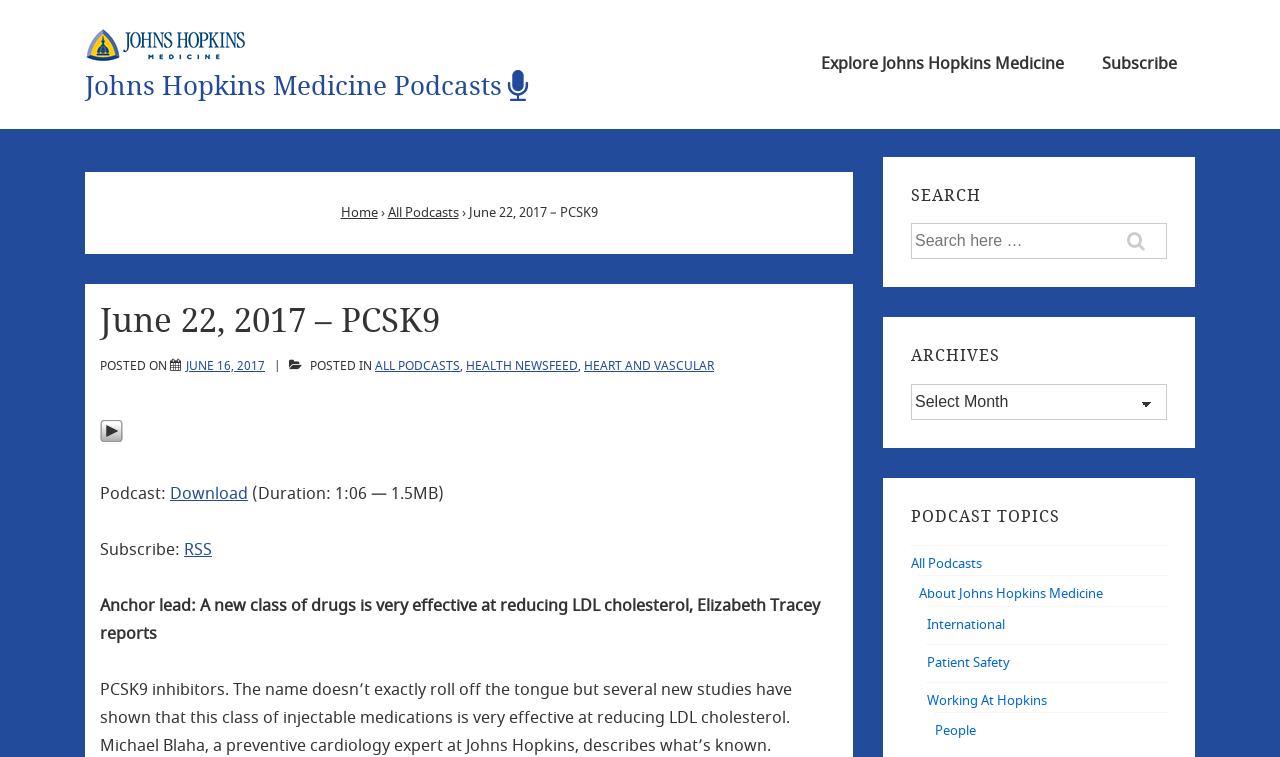Provide an in-depth caption for the contents of the webpage.

The webpage is a podcast page from Johns Hopkins Medicine, specifically featuring a podcast titled "PCSK9" released on June 22, 2017. At the top left, there is a link to "Johns Hopkins Medicine" accompanied by an image of the same name. Next to it is another link to "Johns Hopkins Medicine Podcasts". 

On the top right, there is a main navigation menu with links to "Explore Johns Hopkins Medicine", "Subscribe", and "Home". Below the navigation menu, there is a breadcrumb trail with links to "All Podcasts" and the current podcast title "June 22, 2017 – PCSK9". 

The main content of the podcast is divided into several sections. The first section displays the podcast title, release date, and categories it belongs to, including "ALL PODCASTS", "HEALTH NEWSFEED", and "HEART AND VASCULAR". 

Below the categories, there are links to play, download, and subscribe to the podcast, along with the podcast's duration and file size. A brief description of the podcast is provided, mentioning that it discusses a new class of drugs effective at reducing LDL cholesterol.

On the right side of the page, there are three sections: "SEARCH", "ARCHIVES", and "PODCAST TOPICS". The "SEARCH" section allows users to search for specific content, while the "ARCHIVES" section provides a dropdown menu to browse through archived podcasts. The "PODCAST TOPICS" section lists various topics related to the podcasts, including "All Podcasts", "About Johns Hopkins Medicine", and others.